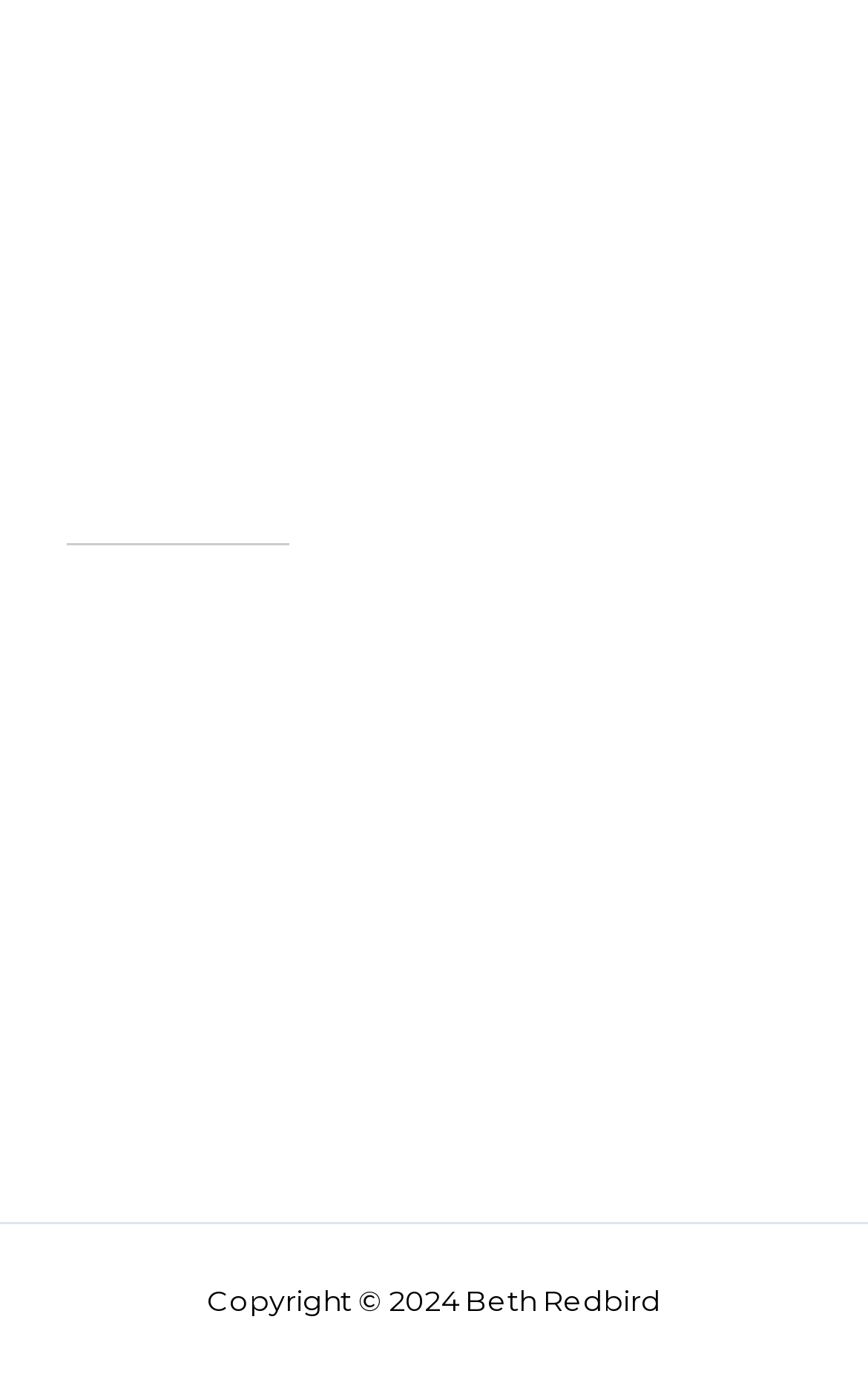Please study the image and answer the question comprehensively:
How many links are there in the 'connect' section?

I counted the number of links in the 'connect' section by looking at the navigation element with the heading 'connect'. It contains five links: 'Tribal Constitutions Project Portal', 'COVID-19 Social Change Laboratory', 'Human Movement & Inequality Lab', 'Institute for Policy Research', and 'Center for Native American and Indigenous Research'.